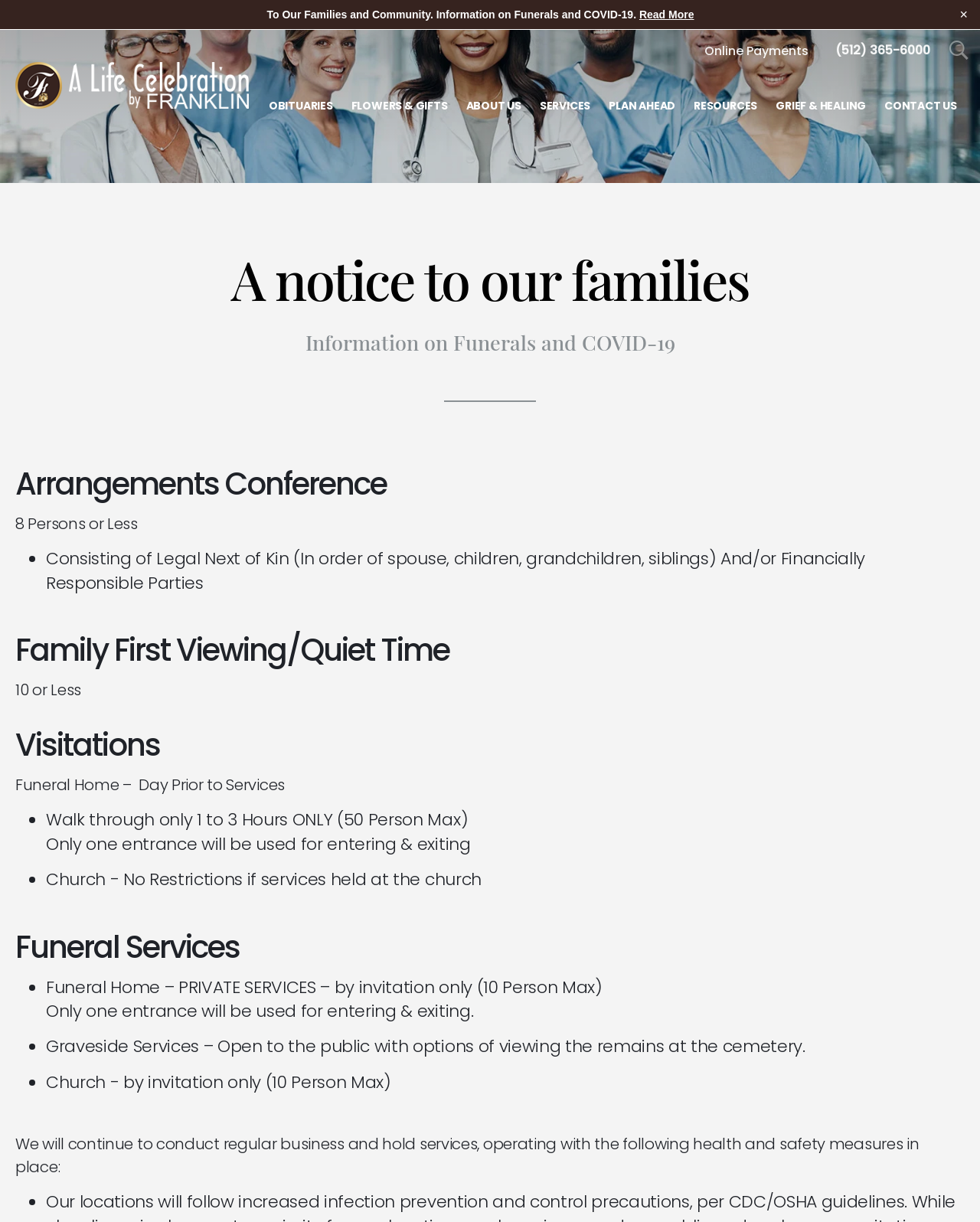Highlight the bounding box coordinates of the element you need to click to perform the following instruction: "Make online payments."

[0.719, 0.032, 0.825, 0.052]